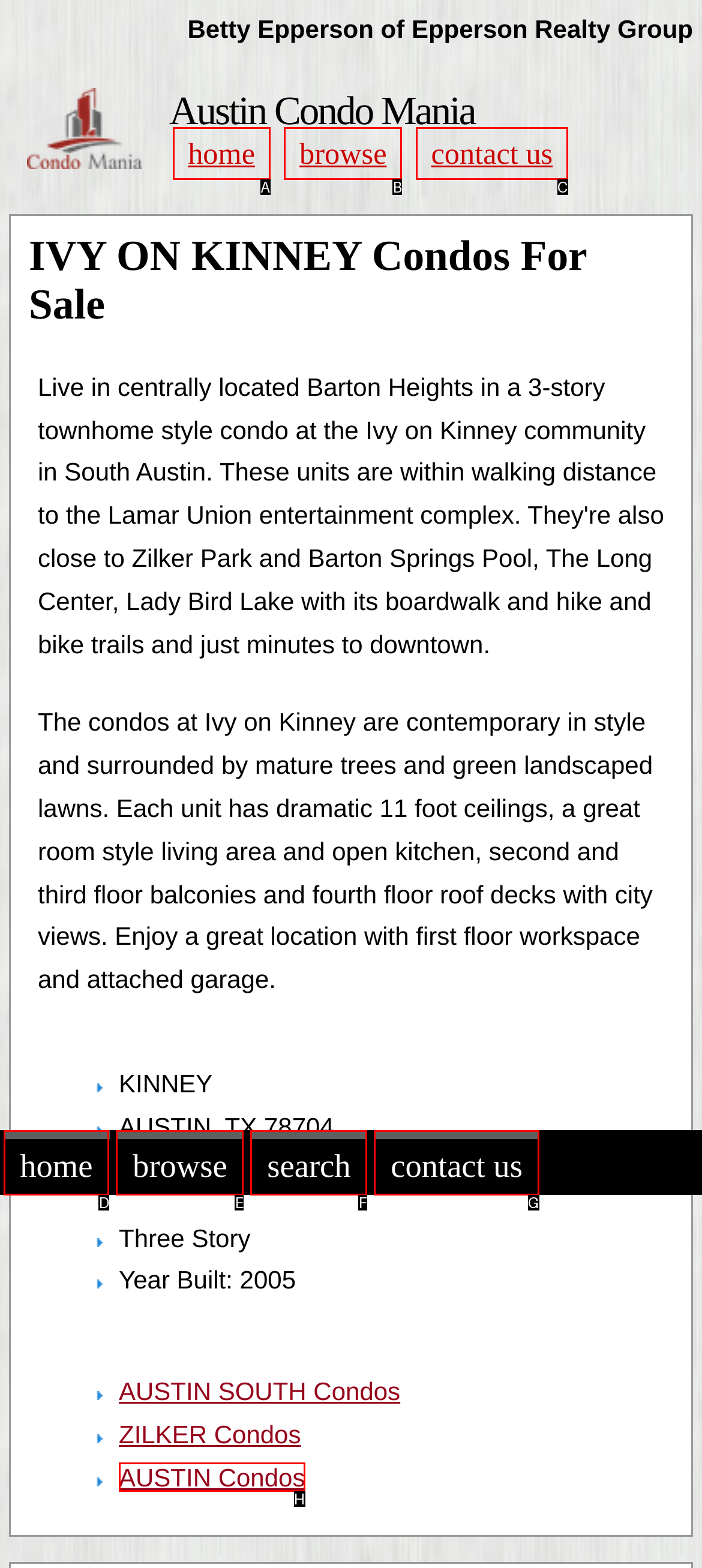Which HTML element matches the description: AUSTIN Condos the best? Answer directly with the letter of the chosen option.

H